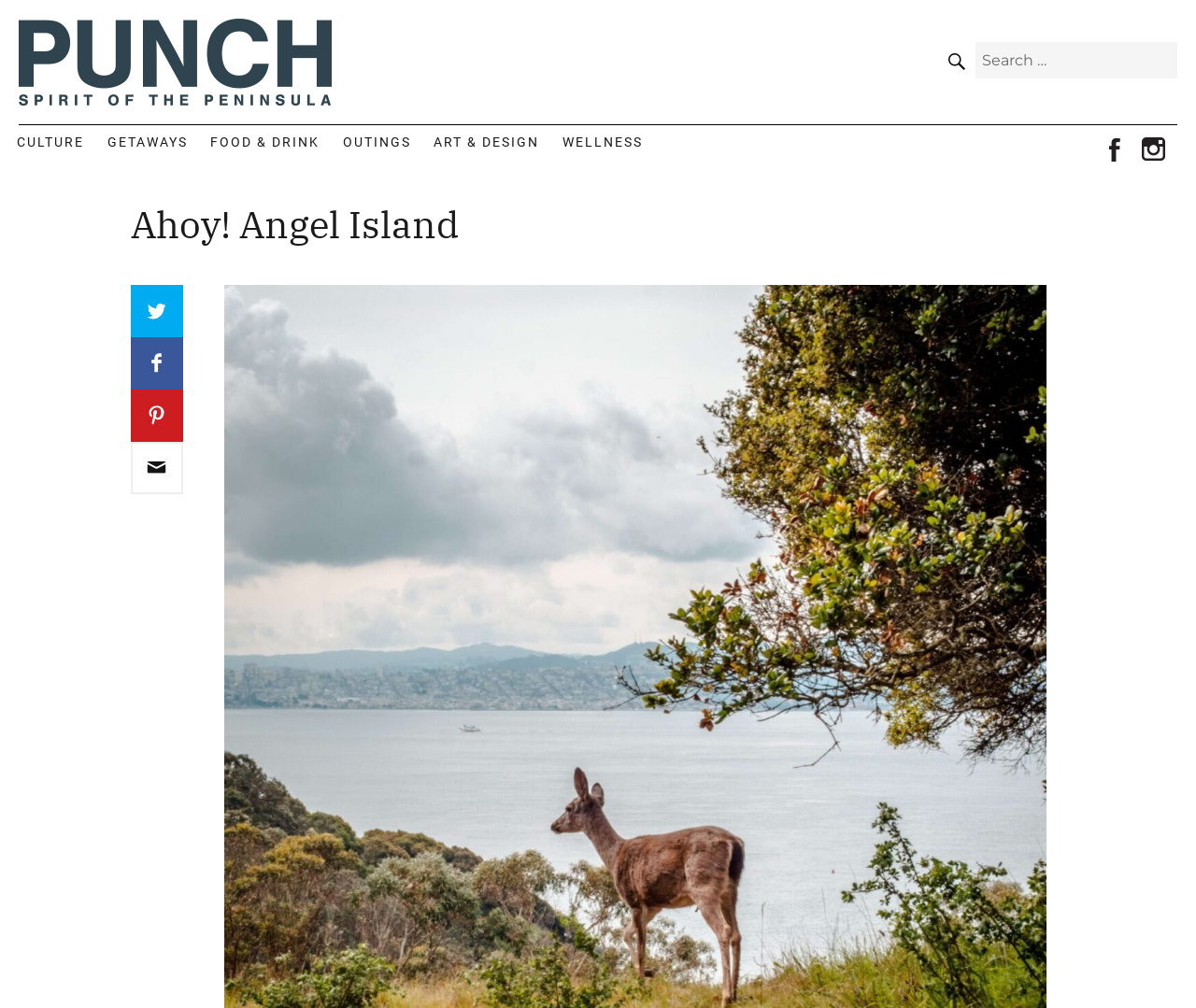Provide the bounding box coordinates in the format (top-left x, top-left y, bottom-right x, bottom-right y). All values are floating point numbers between 0 and 1. Determine the bounding box coordinate of the UI element described as: Food & Drink

[0.166, 0.124, 0.277, 0.158]